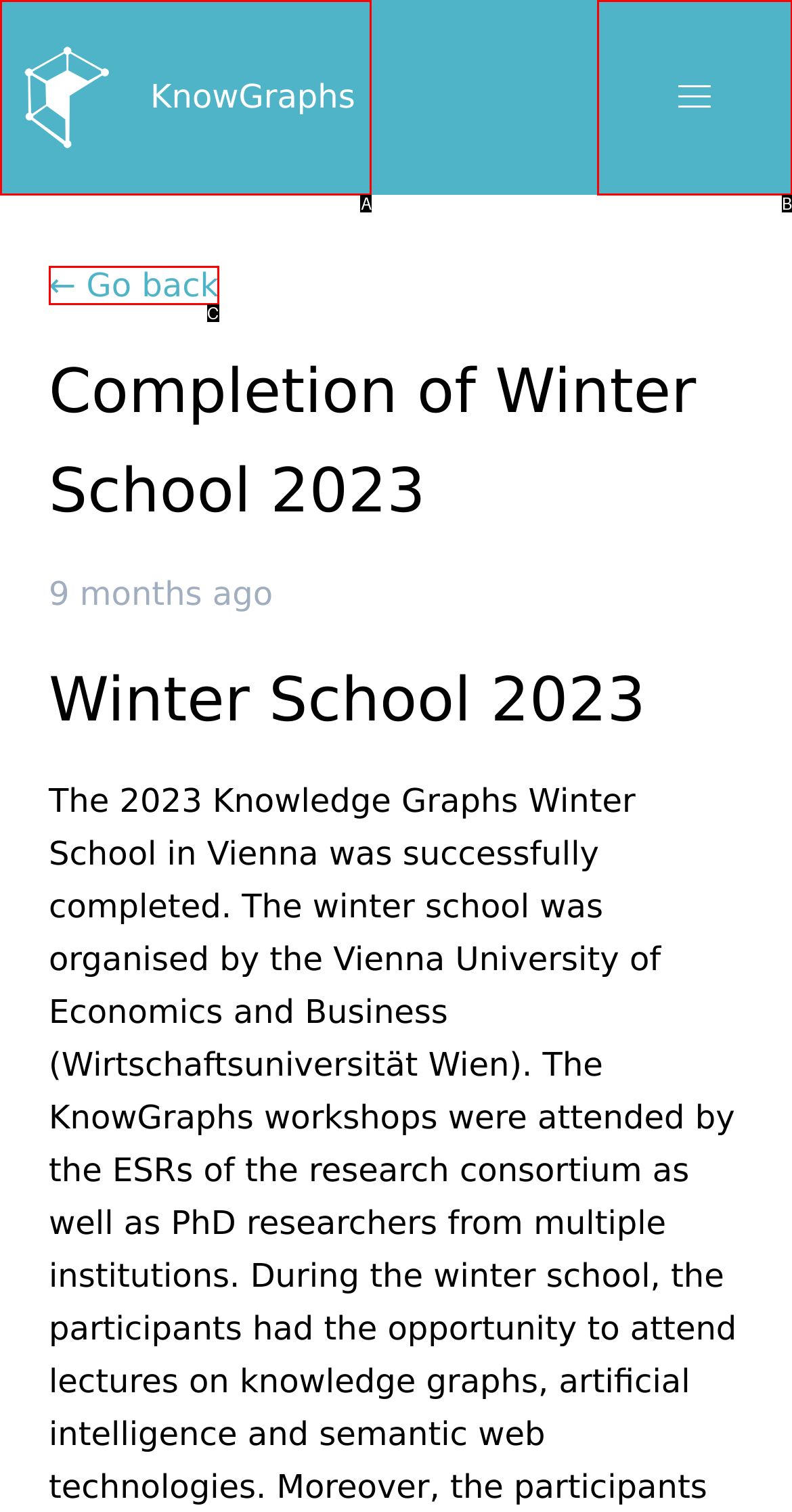Please identify the UI element that matches the description: parent_node: KnowGraphs aria-label="menu"
Respond with the letter of the correct option.

B